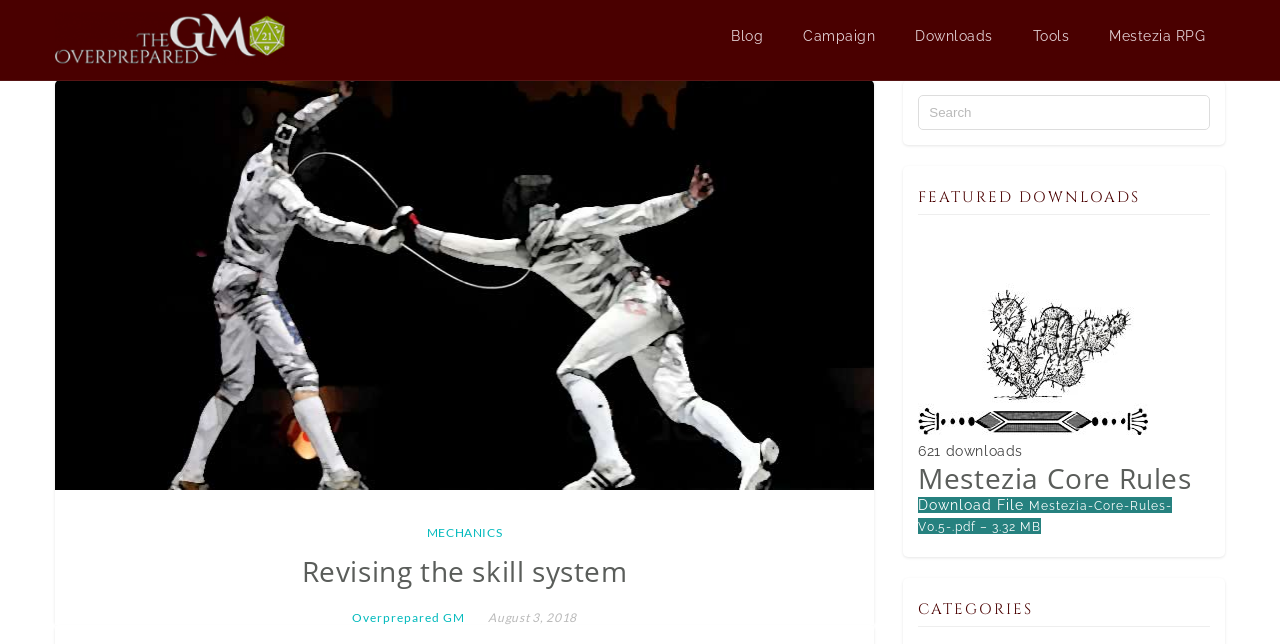What is the name of the featured download?
Provide a short answer using one word or a brief phrase based on the image.

Mestezia Core Rules